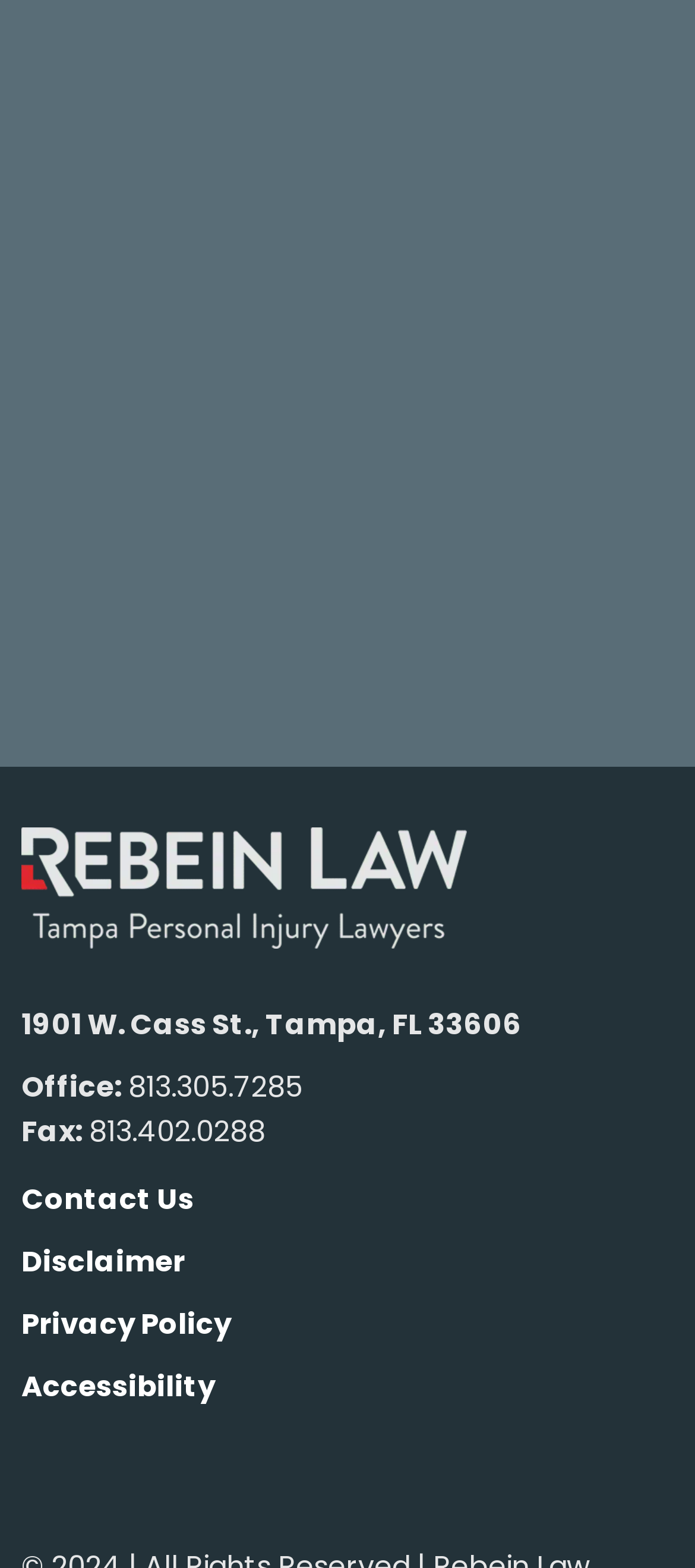Determine the bounding box coordinates of the clickable element to complete this instruction: "Click the Rebein Law link". Provide the coordinates in the format of four float numbers between 0 and 1, [left, top, right, bottom].

[0.031, 0.597, 0.672, 0.623]